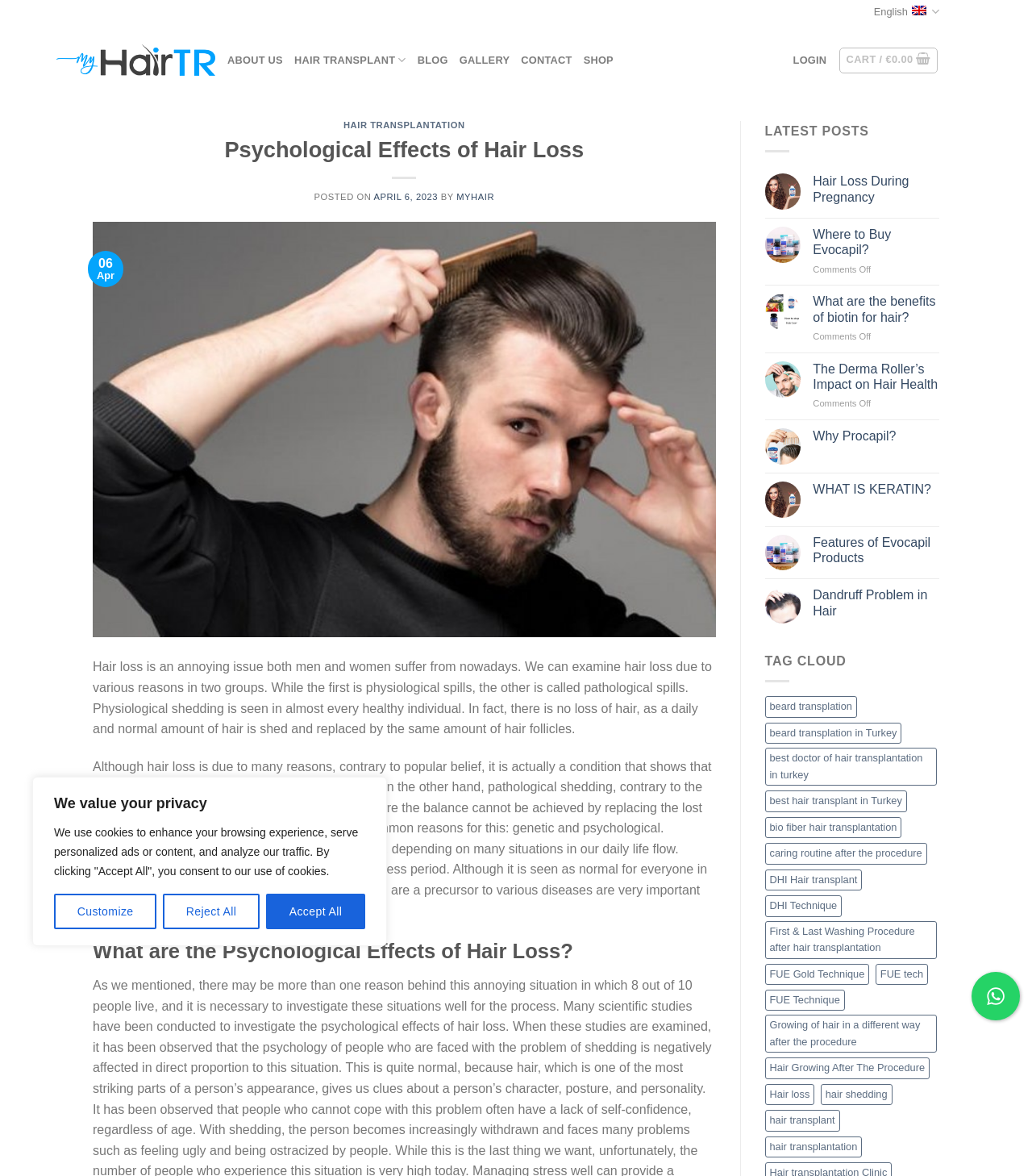Indicate the bounding box coordinates of the element that must be clicked to execute the instruction: "Read the 'Psychological Effects of Hair Loss' article". The coordinates should be given as four float numbers between 0 and 1, i.e., [left, top, right, bottom].

[0.09, 0.359, 0.693, 0.37]